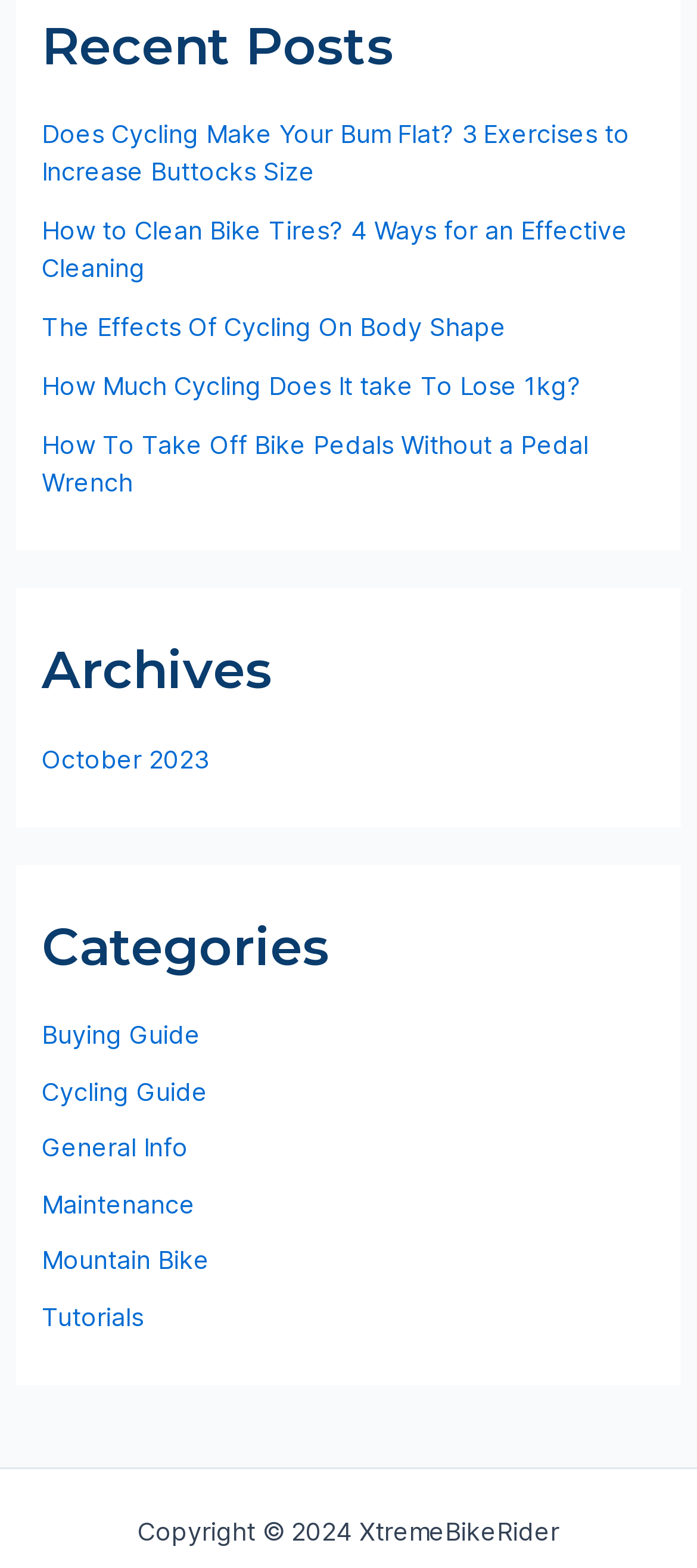Please identify the bounding box coordinates of the element that needs to be clicked to execute the following command: "select category buying guide". Provide the bounding box using four float numbers between 0 and 1, formatted as [left, top, right, bottom].

[0.059, 0.65, 0.288, 0.669]